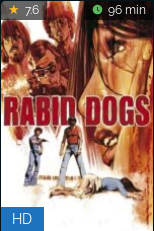Please respond to the question with a concise word or phrase:
How long is the movie?

96 minutes